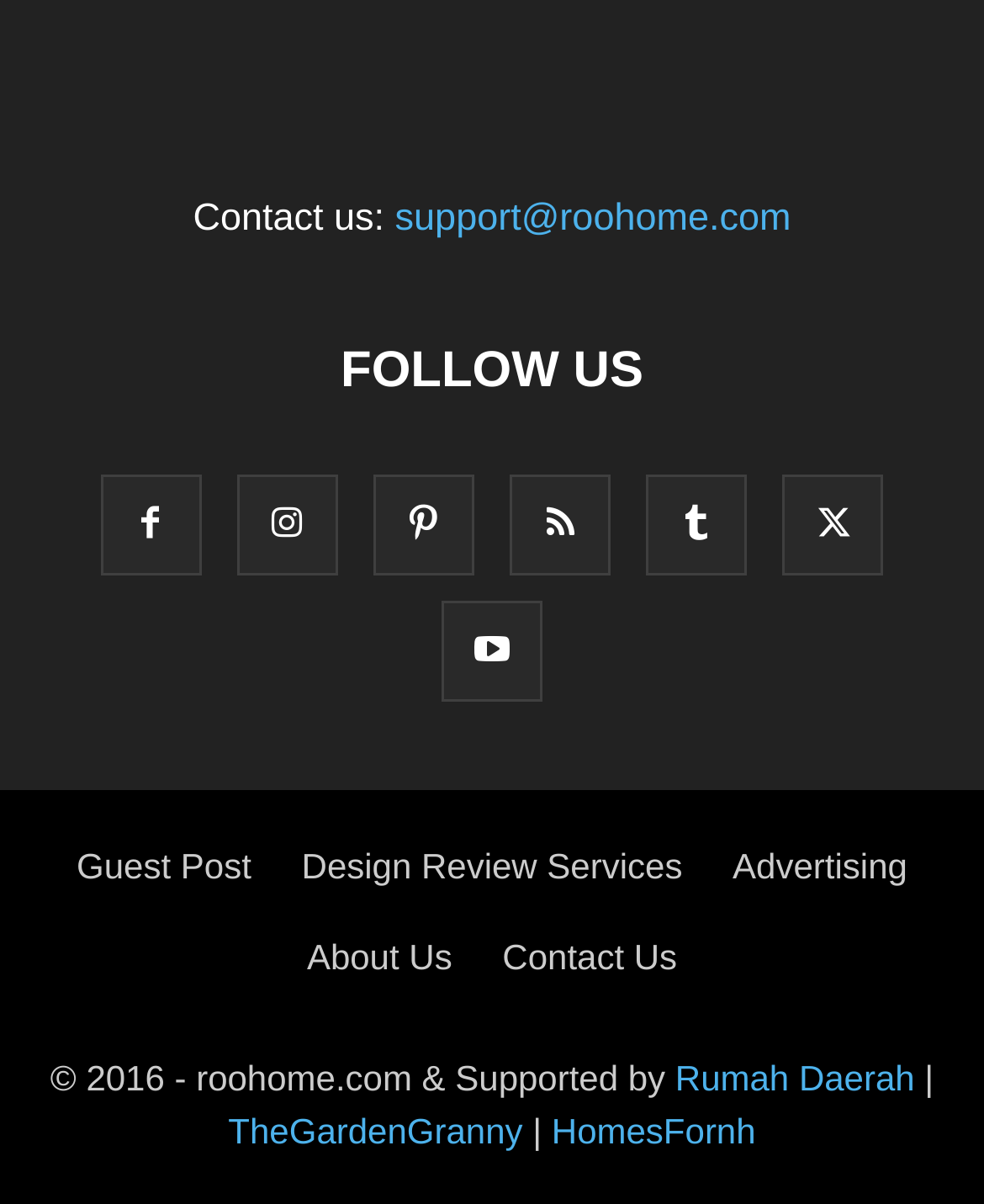How many links are available in the bottom section?
Please provide a full and detailed response to the question.

In the bottom section of the webpage, there are five links available, which are 'Guest Post', 'Design Review Services', 'Advertising', 'About Us', and 'Contact Us'.